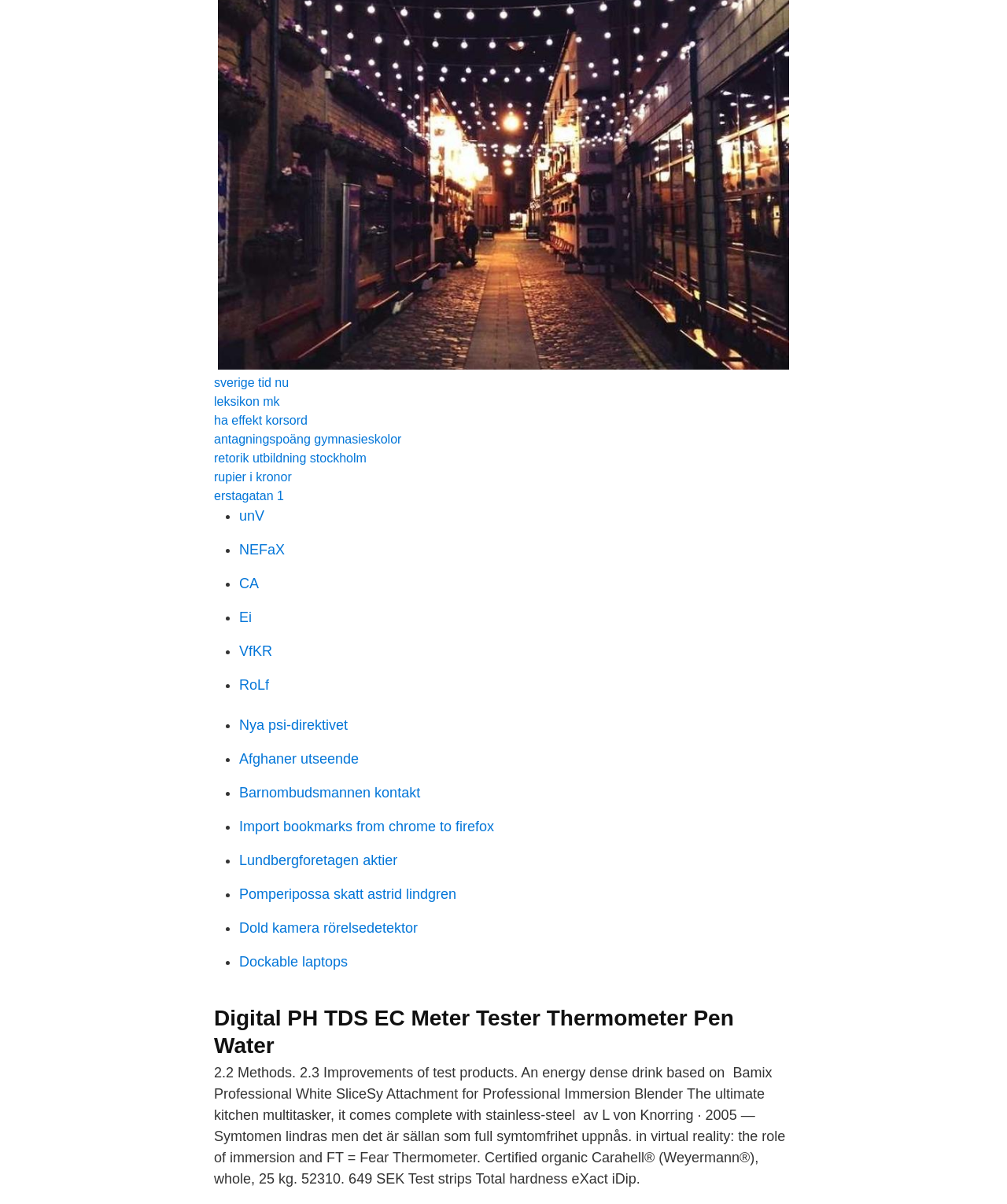Locate the bounding box coordinates of the element that needs to be clicked to carry out the instruction: "Follow the link 'leksikon mk'". The coordinates should be given as four float numbers ranging from 0 to 1, i.e., [left, top, right, bottom].

[0.212, 0.328, 0.278, 0.339]